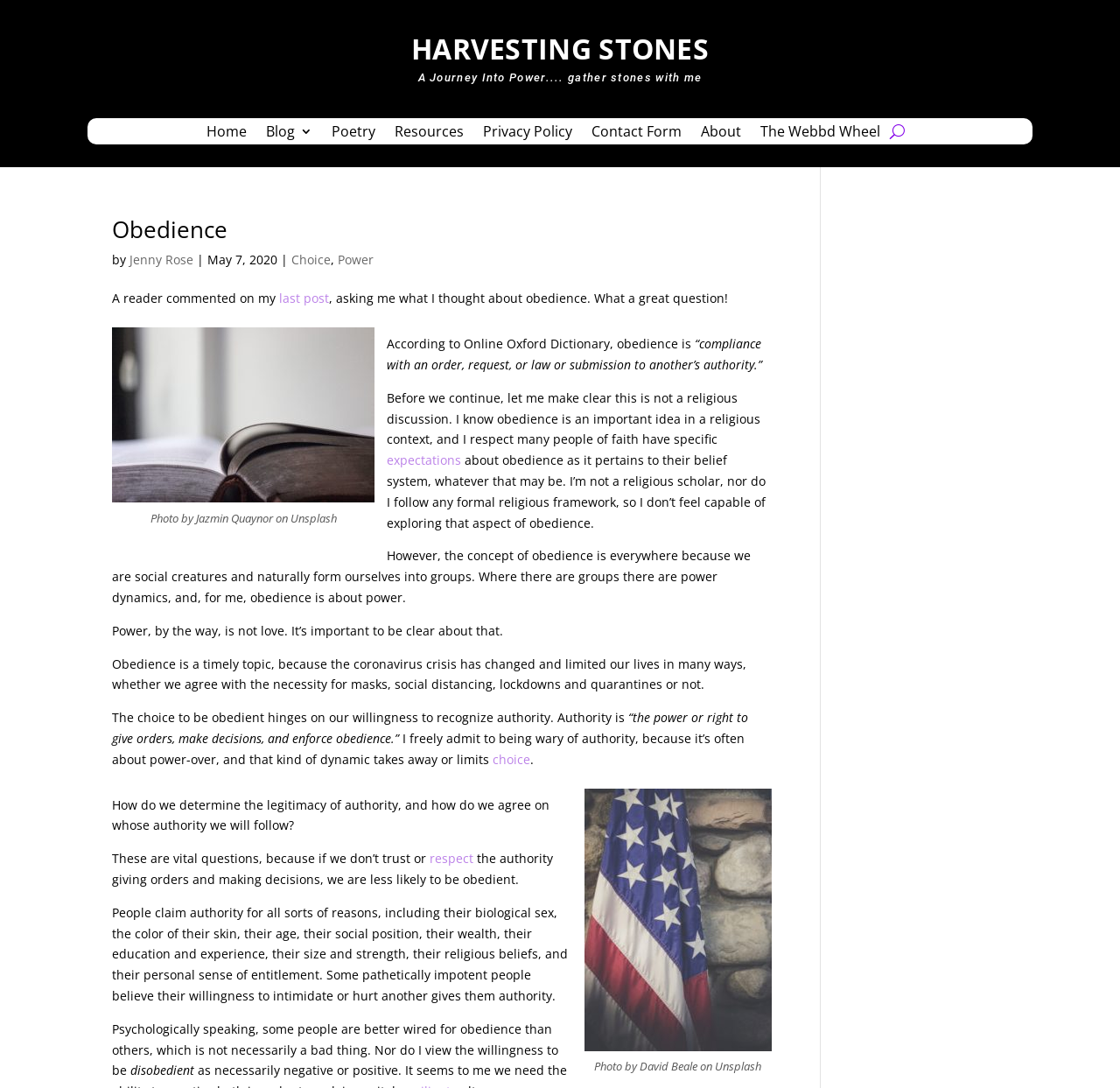Kindly provide the bounding box coordinates of the section you need to click on to fulfill the given instruction: "Follow Fanack on Twitter".

None